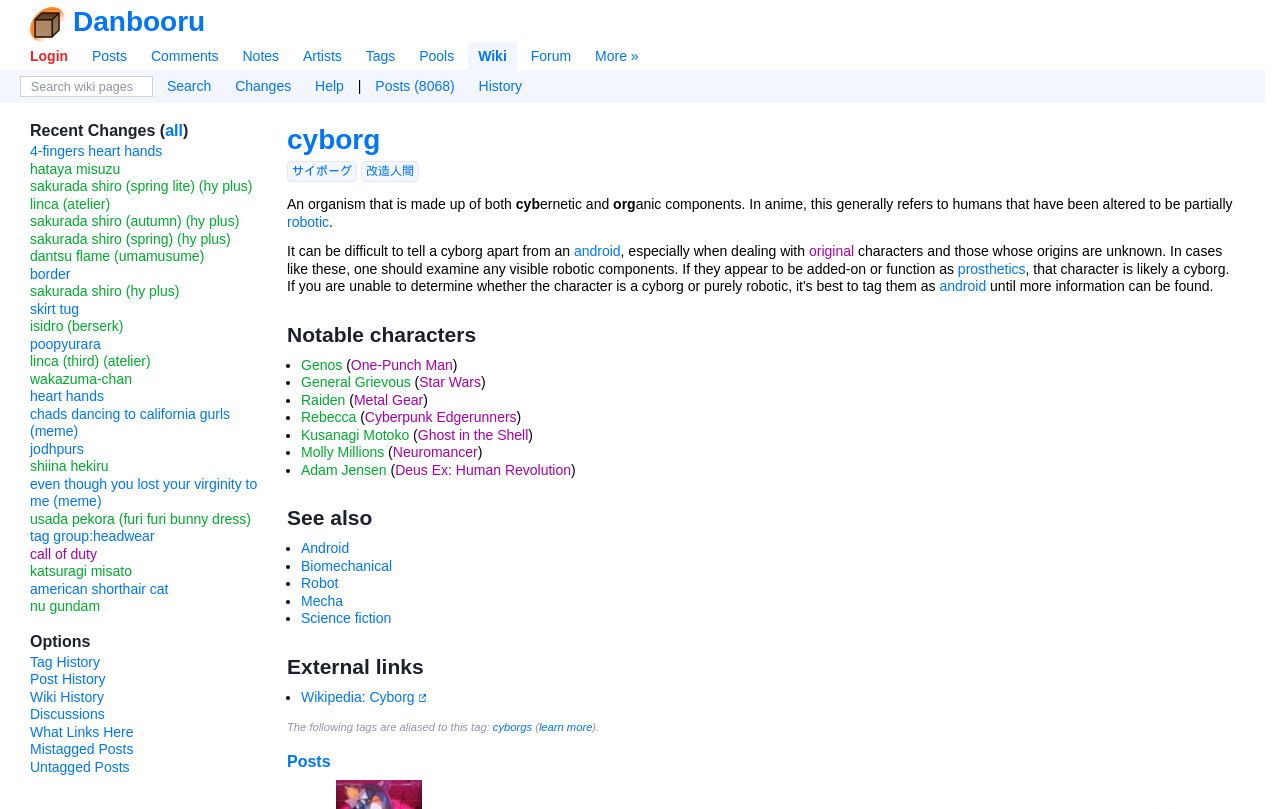Determine the coordinates of the bounding box for the clickable area needed to execute this instruction: "Explore posts".

[0.064, 0.052, 0.107, 0.087]